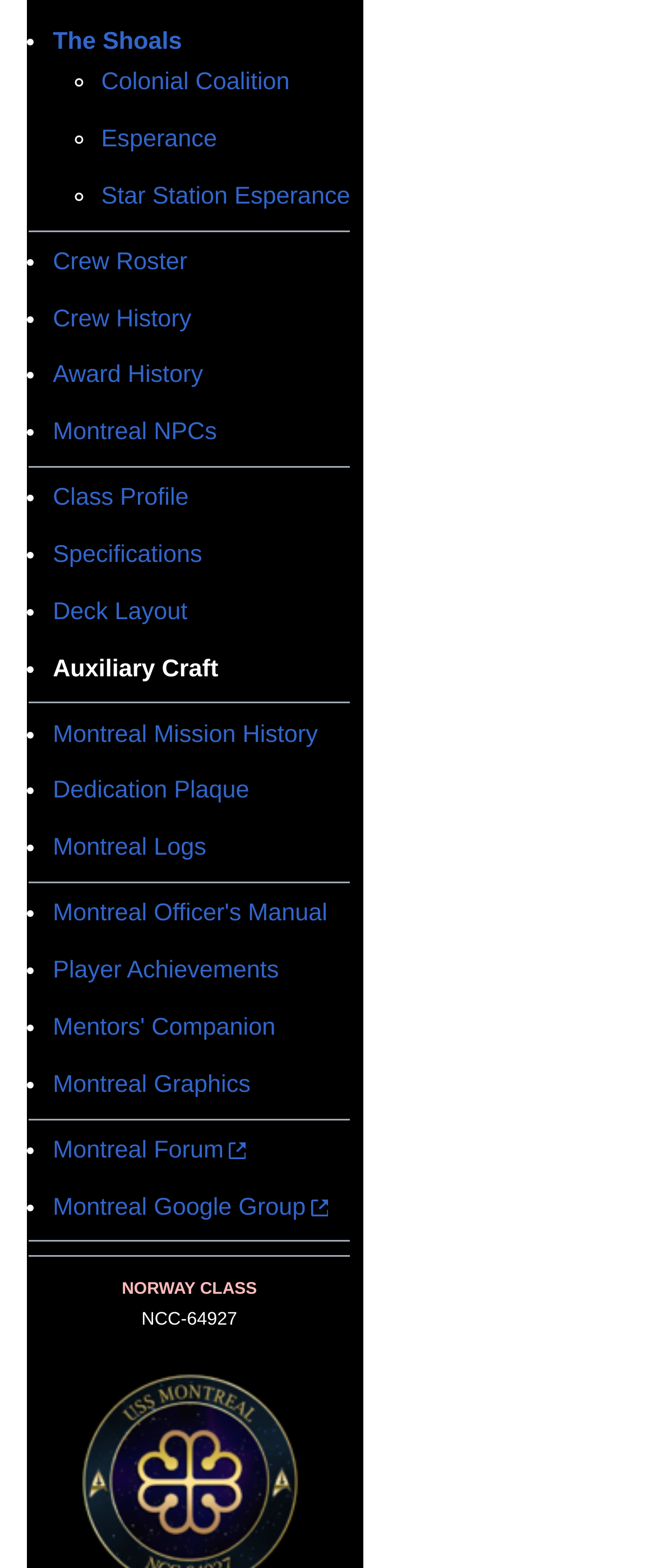Based on the provided description, "Montreal Graphics", find the bounding box of the corresponding UI element in the screenshot.

[0.08, 0.683, 0.382, 0.7]